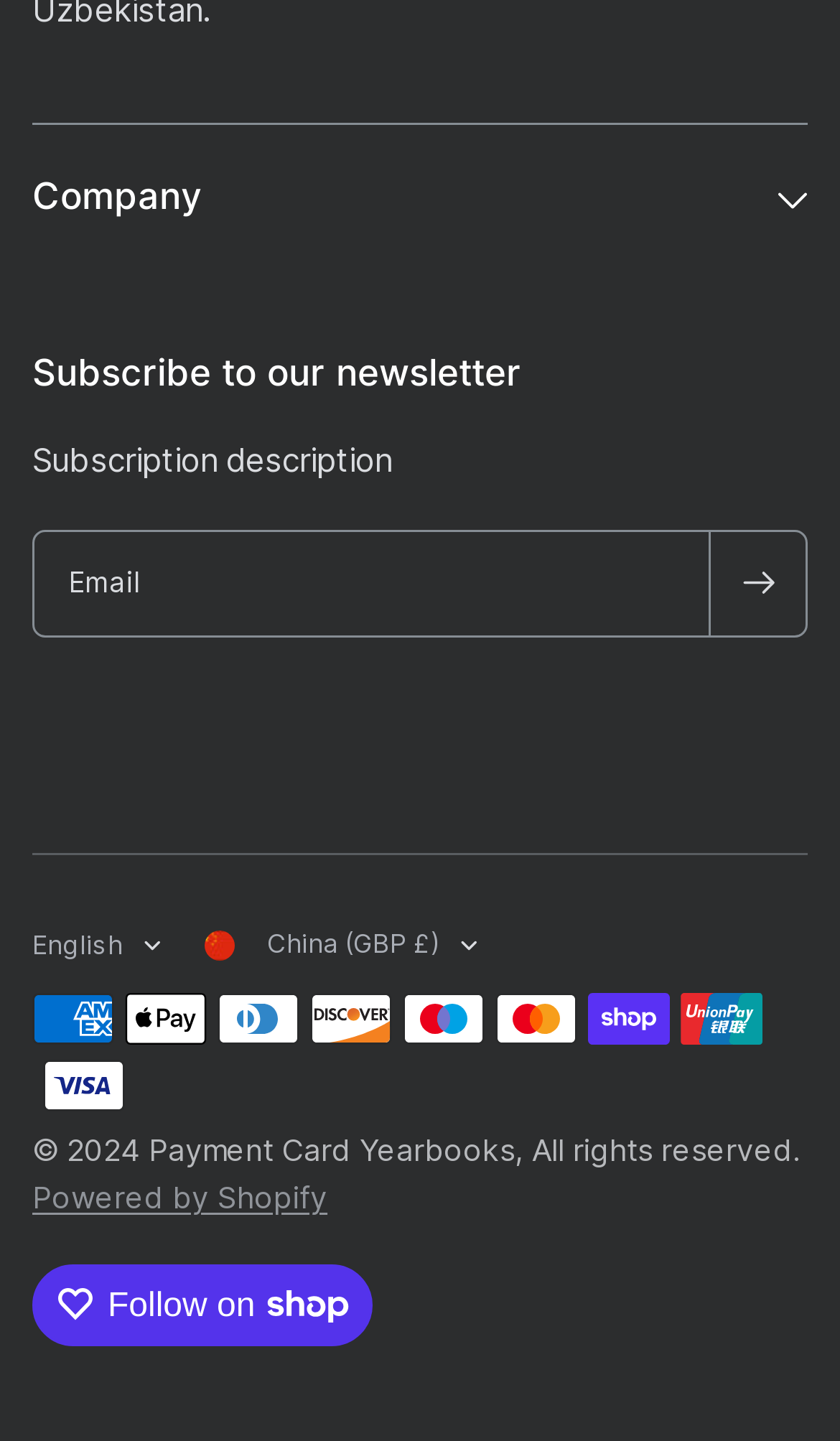Please mark the bounding box coordinates of the area that should be clicked to carry out the instruction: "Subscribe to the newsletter".

[0.038, 0.243, 0.621, 0.273]